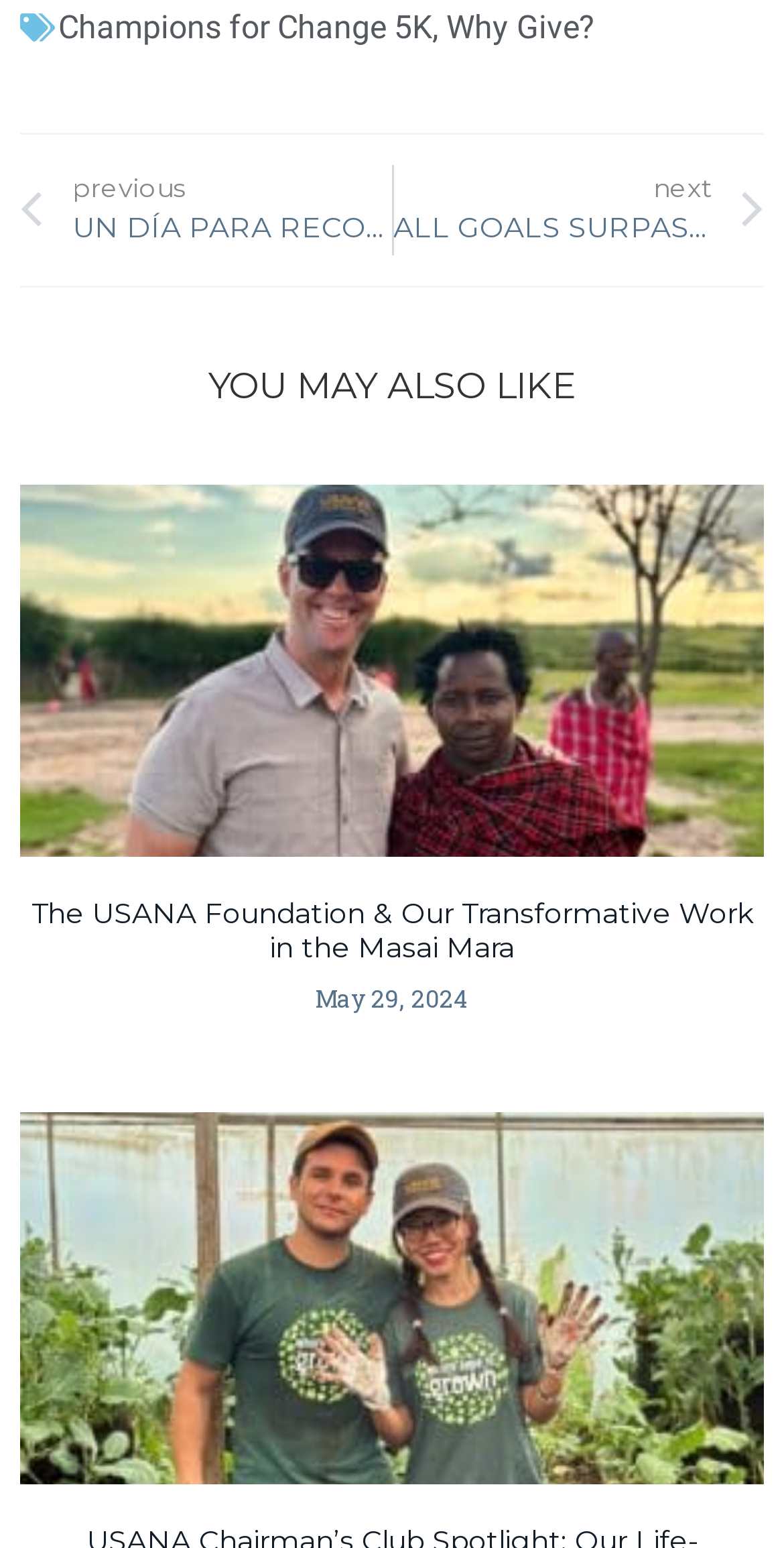Refer to the image and provide an in-depth answer to the question:
What is the title of the article section?

I identified the heading element with the text 'YOU MAY ALSO LIKE' at coordinates [0.026, 0.238, 0.974, 0.261], which indicates the title of the article section.